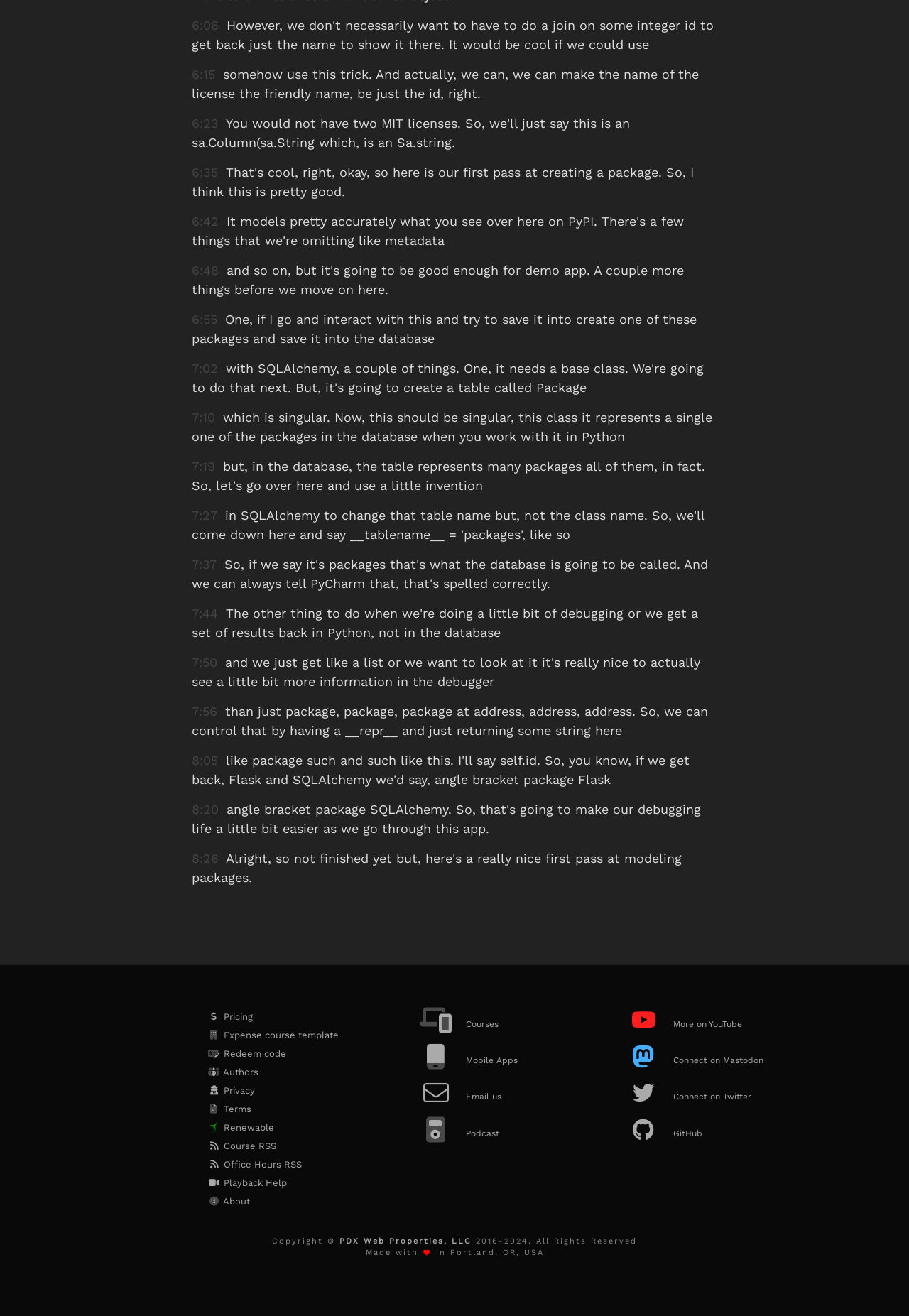What is the format of the timestamps?
Refer to the image and give a detailed response to the question.

The timestamps are in the format of hours and minutes, separated by a colon, as seen in the StaticText elements with values such as '6:06', '6:15', and so on.